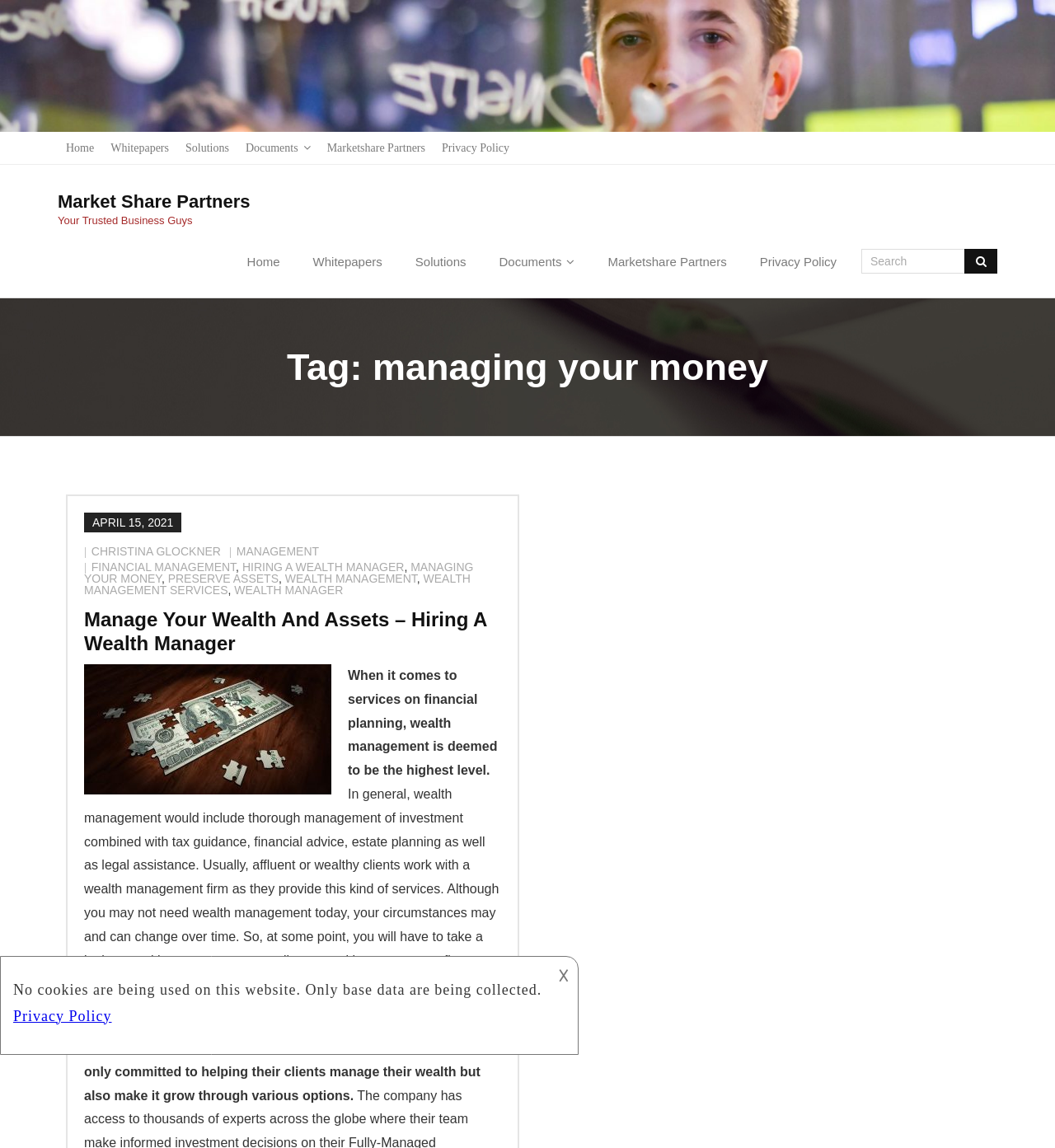What is the name of the company?
Refer to the screenshot and deliver a thorough answer to the question presented.

The name of the company can be found in the top navigation bar, where it is written as 'Market Share Partners Your Trusted Business Guys'. It is also repeated in the links section as 'Marketshare Partners'.